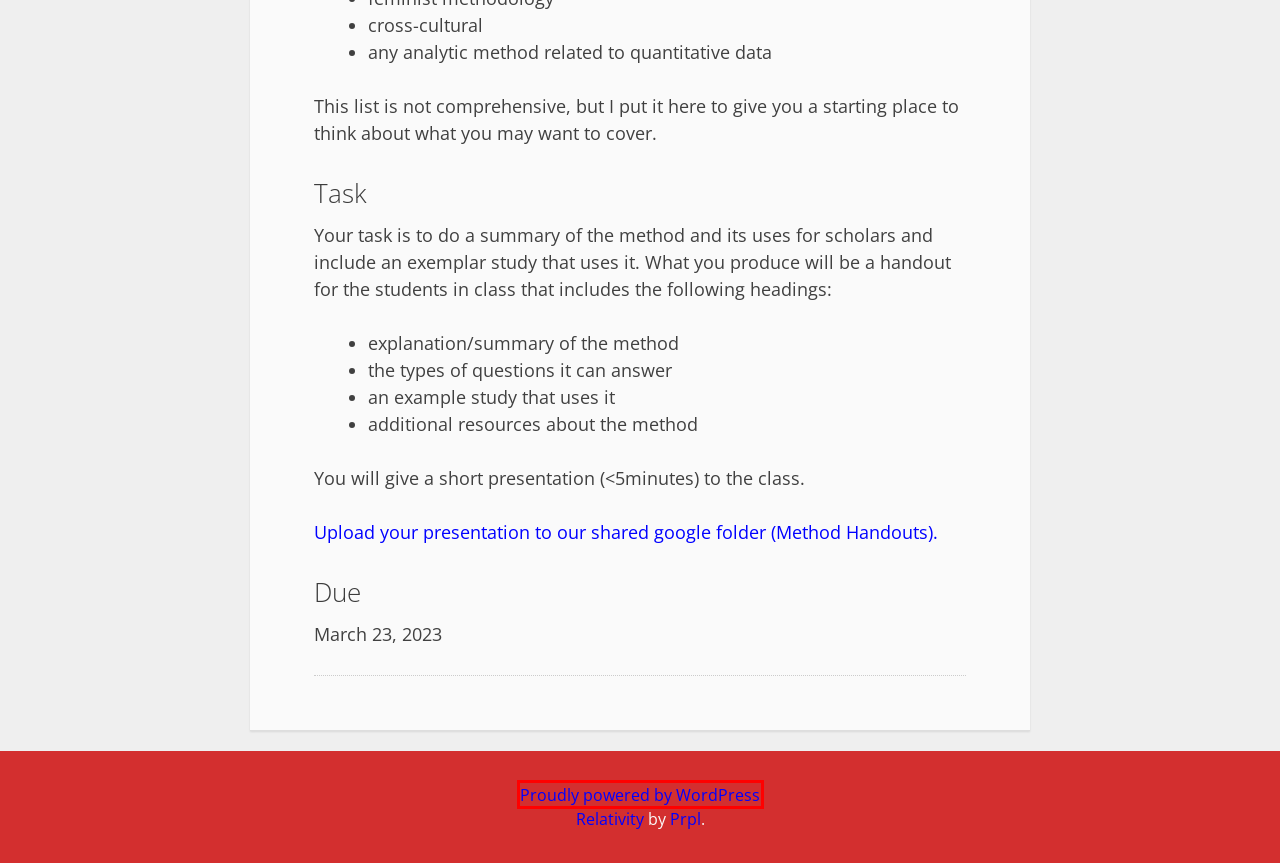Review the screenshot of a webpage which includes a red bounding box around an element. Select the description that best fits the new webpage once the element in the bounding box is clicked. Here are the candidates:
A. Schedule – Methodologies, methods, and practices
B. Methodologies, methods, and practices – Knowledge making through research
C. Assignments – Methodologies, methods, and practices
D. Blog Tool, Publishing Platform, and CMS – WordPress.org
E. Relativity – WordPress theme | WordPress.org
F. Seminar Credit - Methodologies, methods, and practices
G. Blog – Methodologies, methods, and practices
H. Class Policies – Methodologies, methods, and practices

D